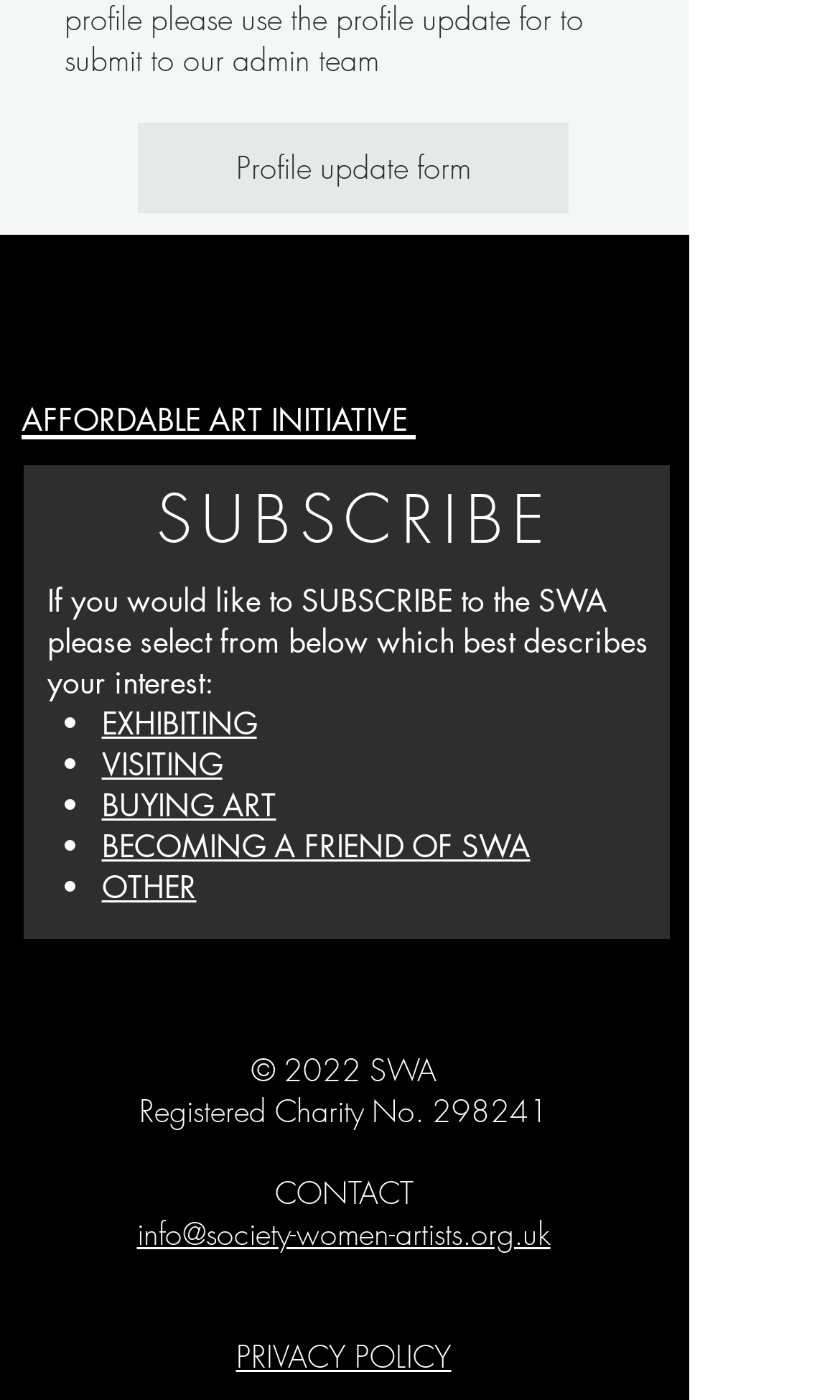Extract the bounding box for the UI element that matches this description: "BUYING ART".

[0.121, 0.56, 0.329, 0.589]